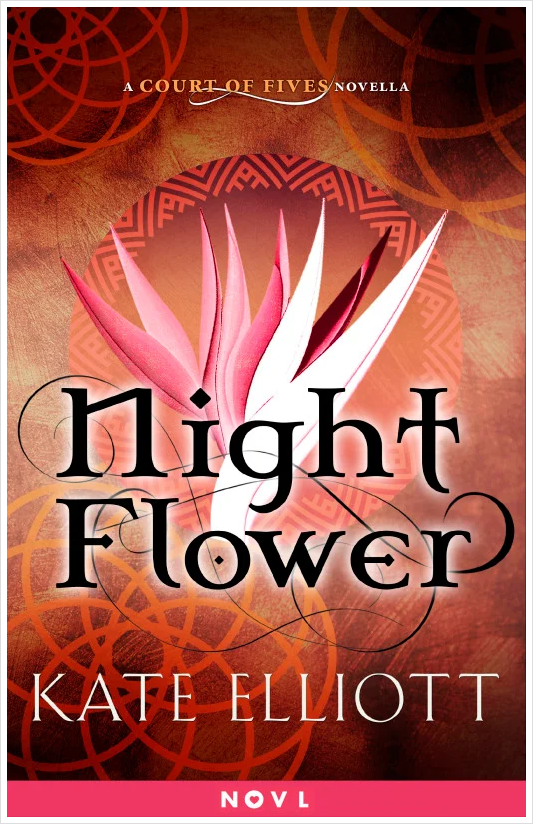What is the background of the cover?
Using the visual information, respond with a single word or phrase.

Warm, textured